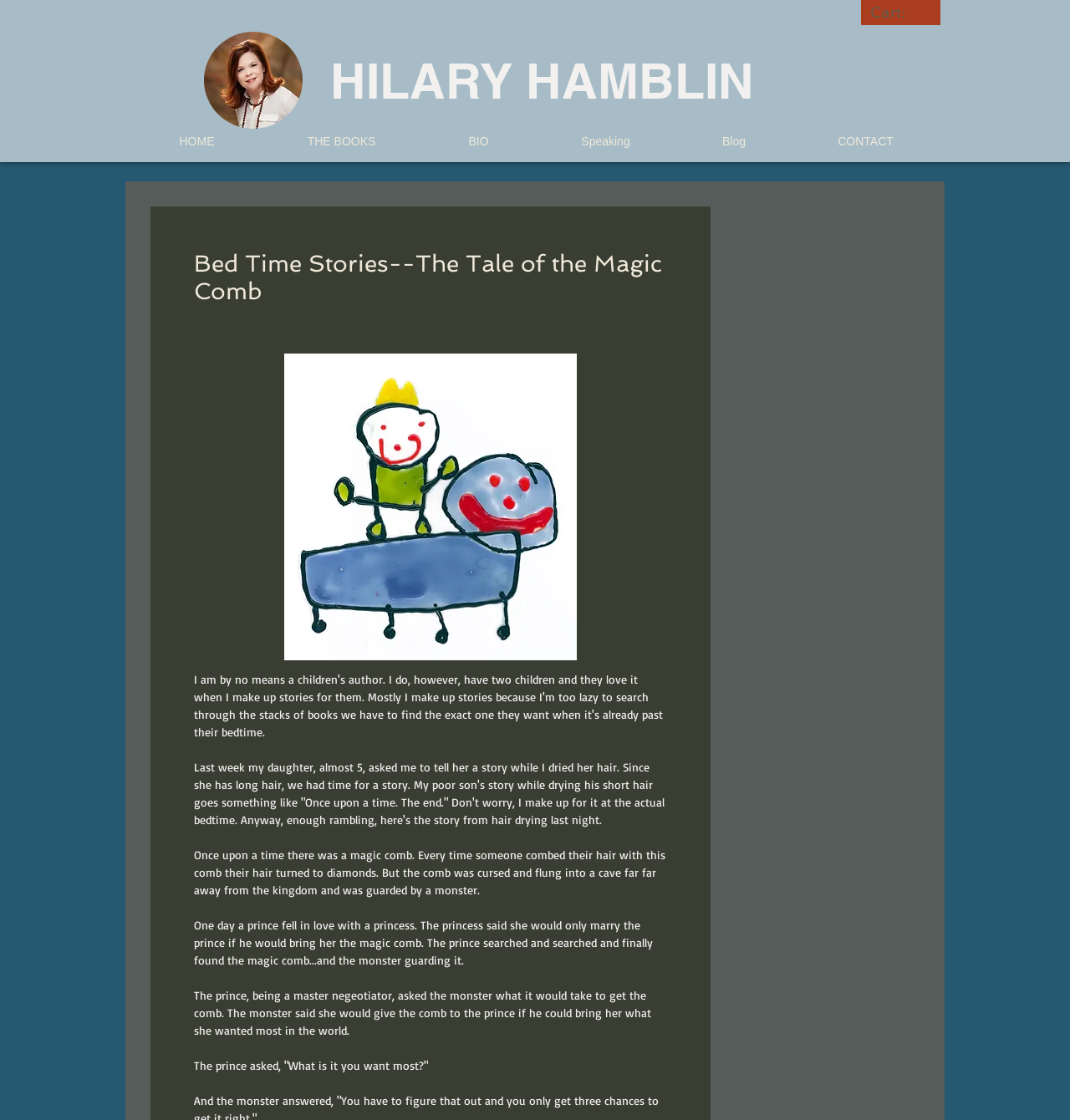Determine the bounding box for the UI element described here: "parent_node: Cart:".

[0.805, 0.0, 0.879, 0.022]